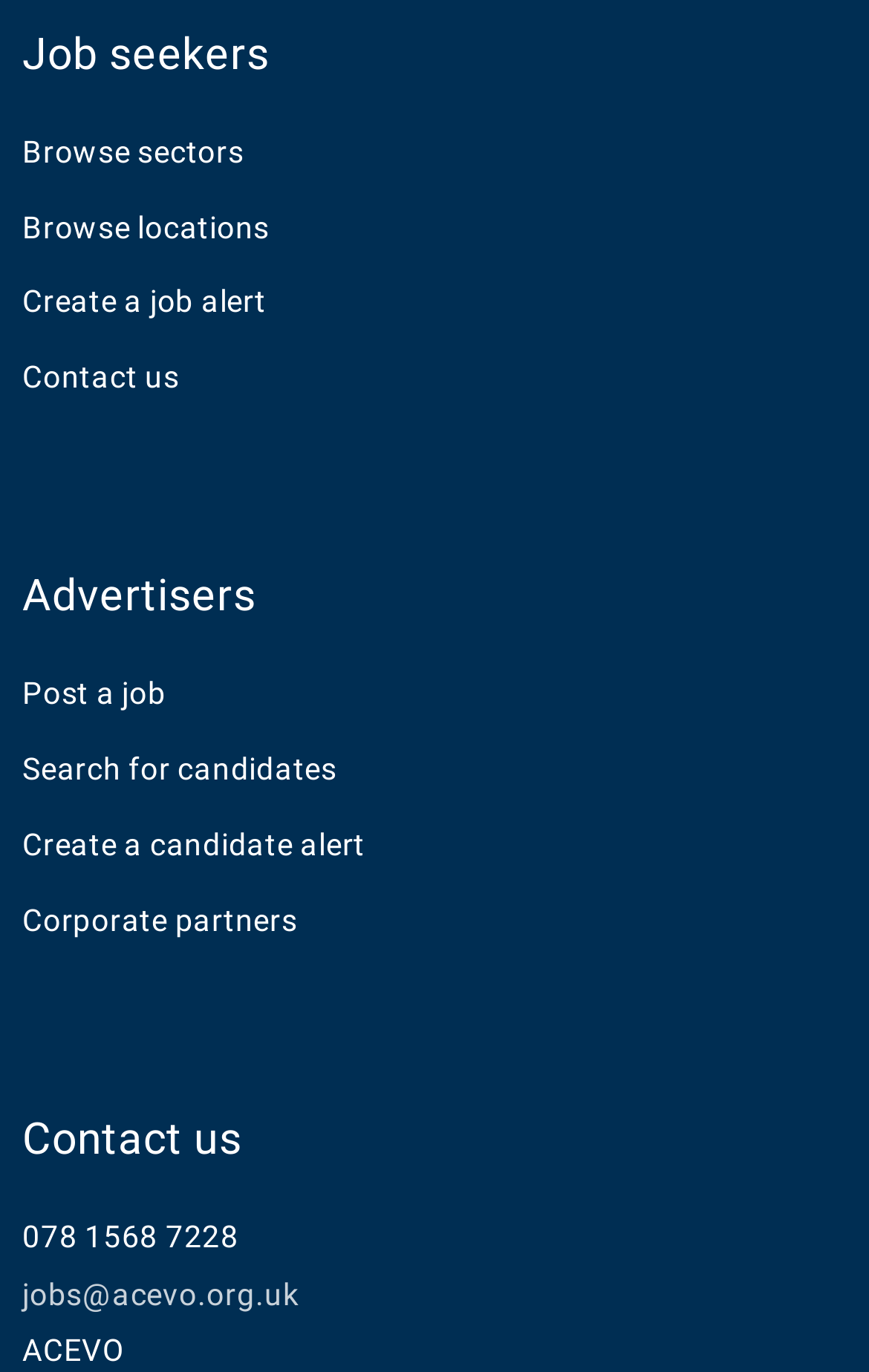Could you locate the bounding box coordinates for the section that should be clicked to accomplish this task: "View CA Final IDT Exam Oriented Batch details".

None